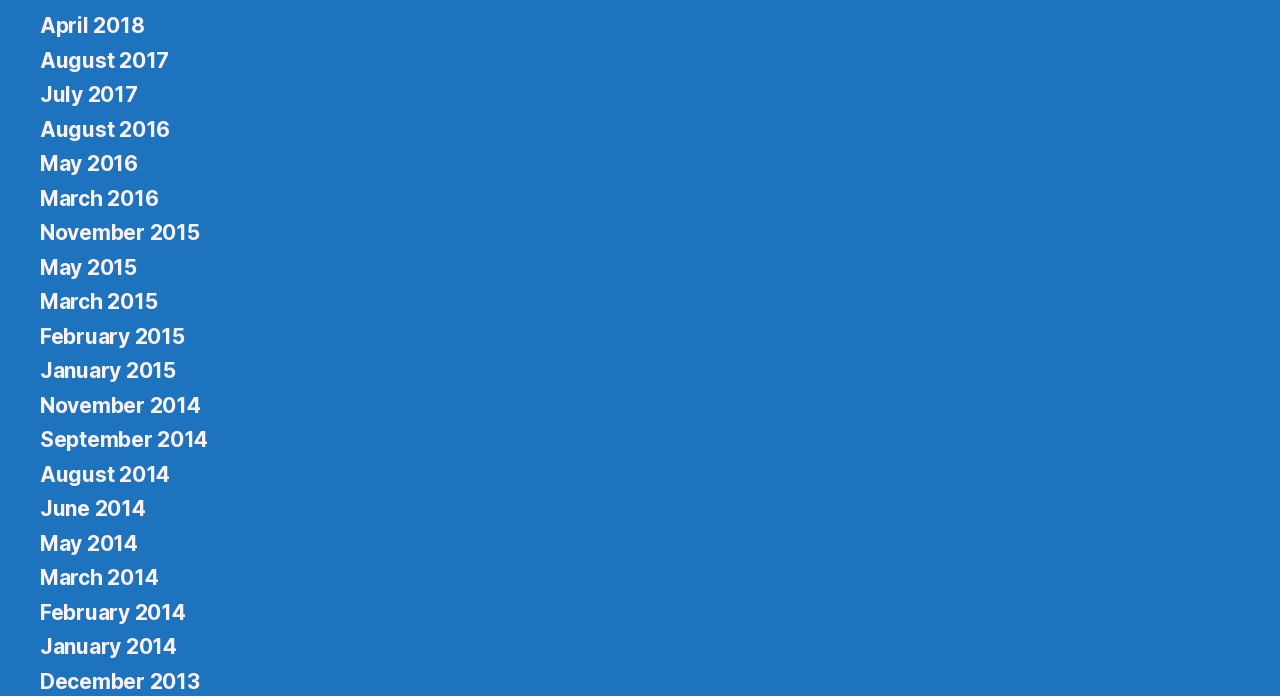Determine the bounding box coordinates for the clickable element to execute this instruction: "read December 2013 archives". Provide the coordinates as four float numbers between 0 and 1, i.e., [left, top, right, bottom].

[0.031, 0.961, 0.156, 0.997]